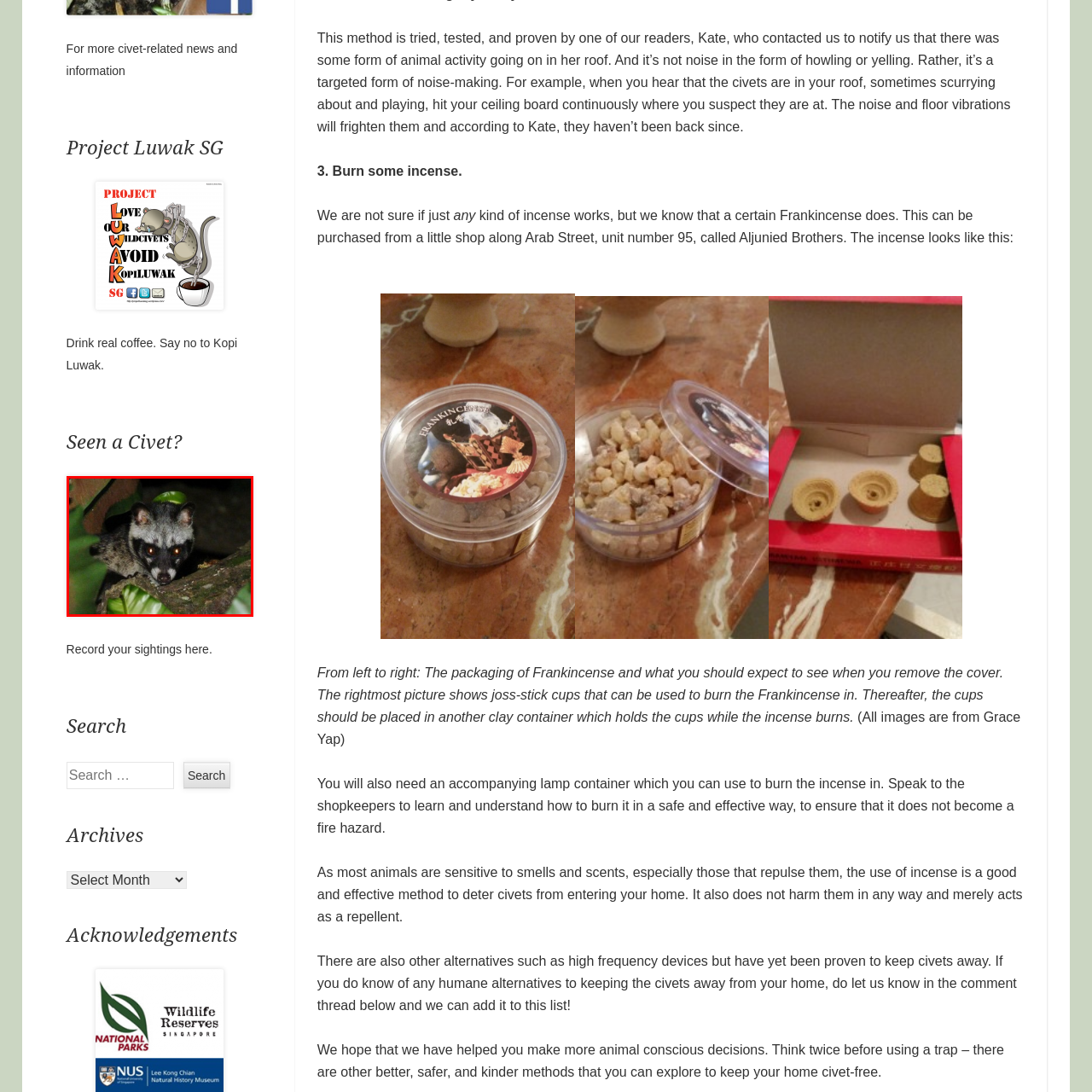Review the part of the image encased in the red box and give an elaborate answer to the question posed: Where do civets sometimes seek refuge?

According to the caption, civets are known to adapt to various habitats, including urban areas, where they may sometimes seek refuge in roofs, causing concern for homeowners.